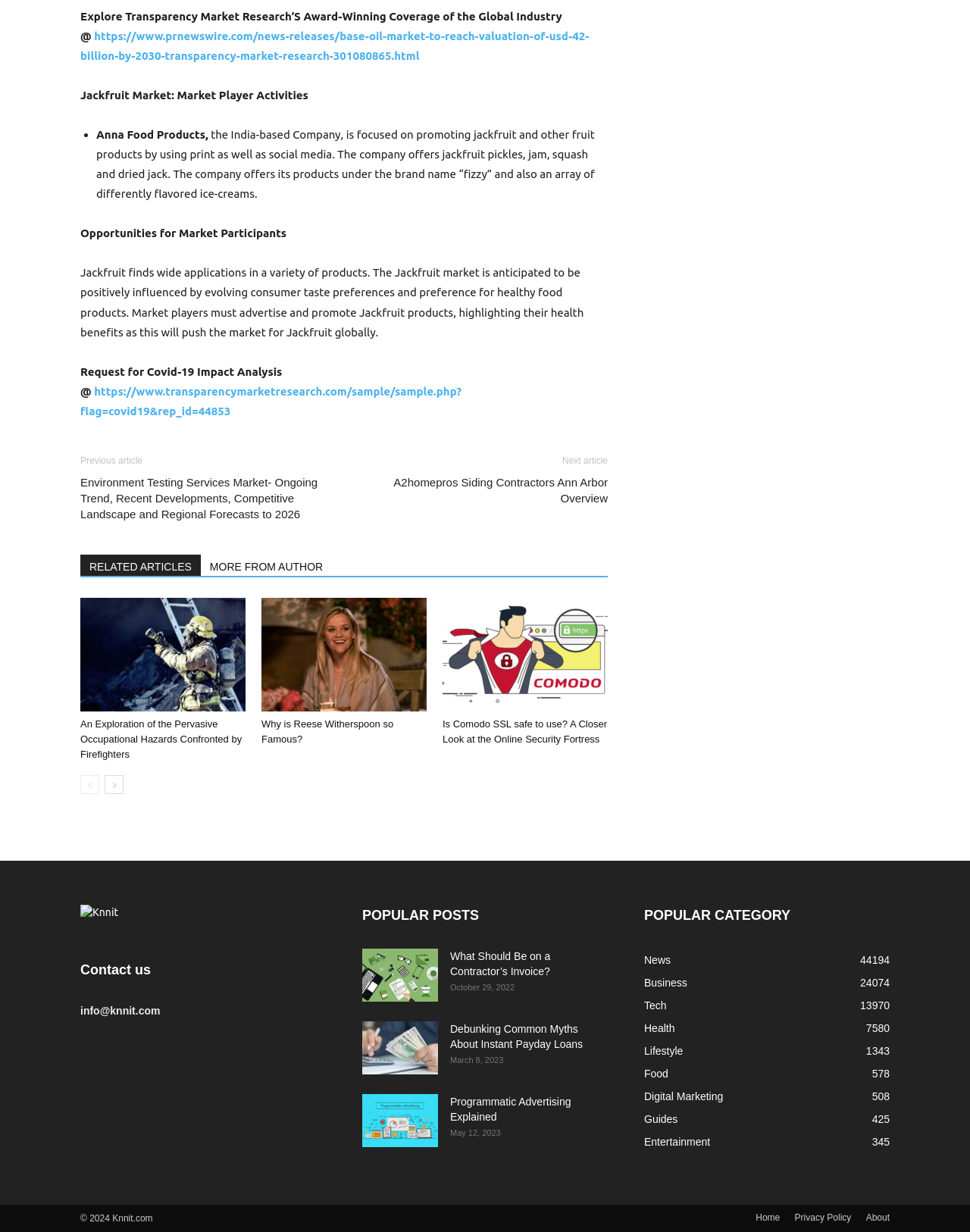Provide a brief response to the question below using a single word or phrase: 
What is the topic of the article with the link 'https://www.transparencymarketresearch.com/sample/sample.php?flag=covid19&rep_id=44853'?

Jackfruit market